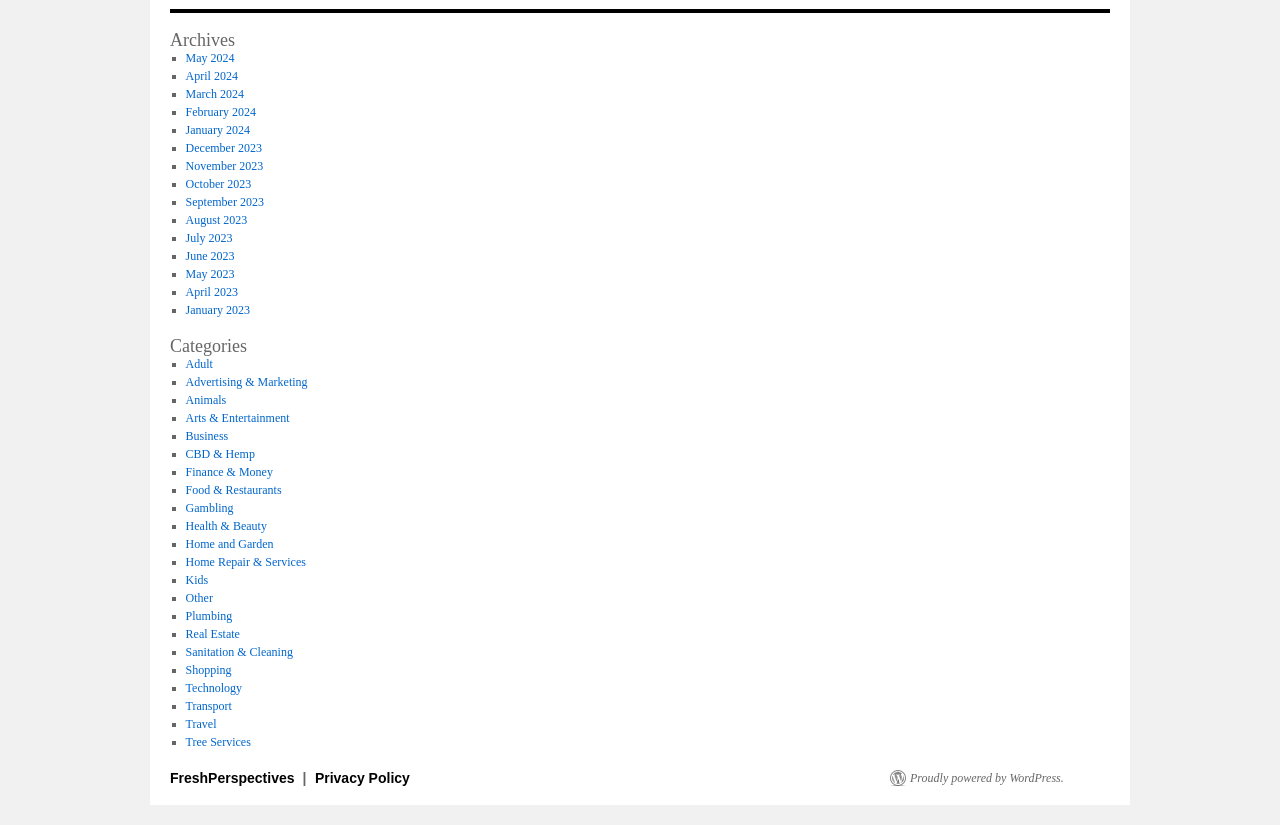What is the first category listed?
Answer the question with a detailed and thorough explanation.

I looked at the list of categories under the 'Categories' heading and found that the first category listed is 'Adult'.